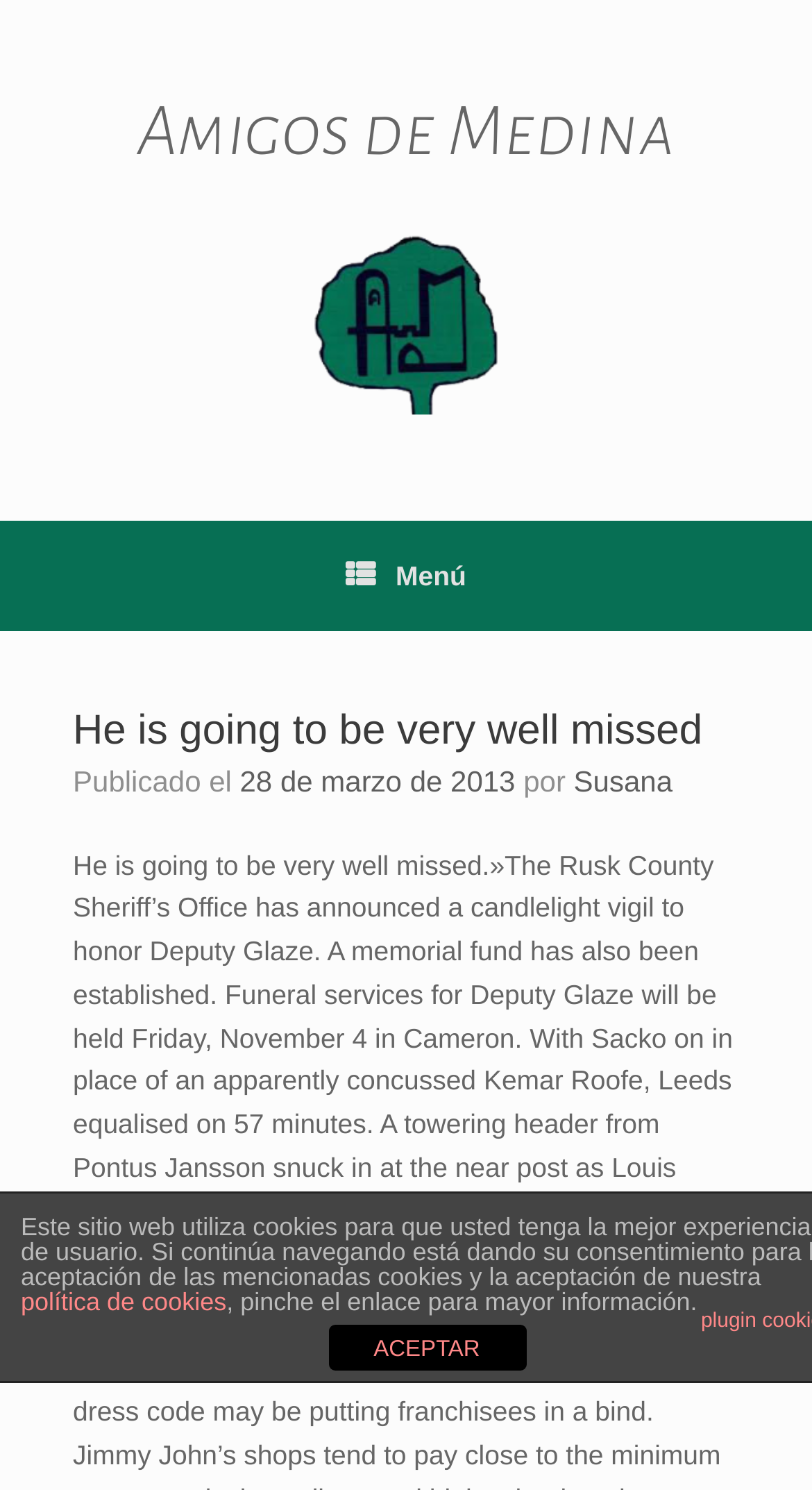Bounding box coordinates must be specified in the format (top-left x, top-left y, bottom-right x, bottom-right y). All values should be floating point numbers between 0 and 1. What are the bounding box coordinates of the UI element described as: Amigos de Medina

[0.09, 0.063, 0.91, 0.113]